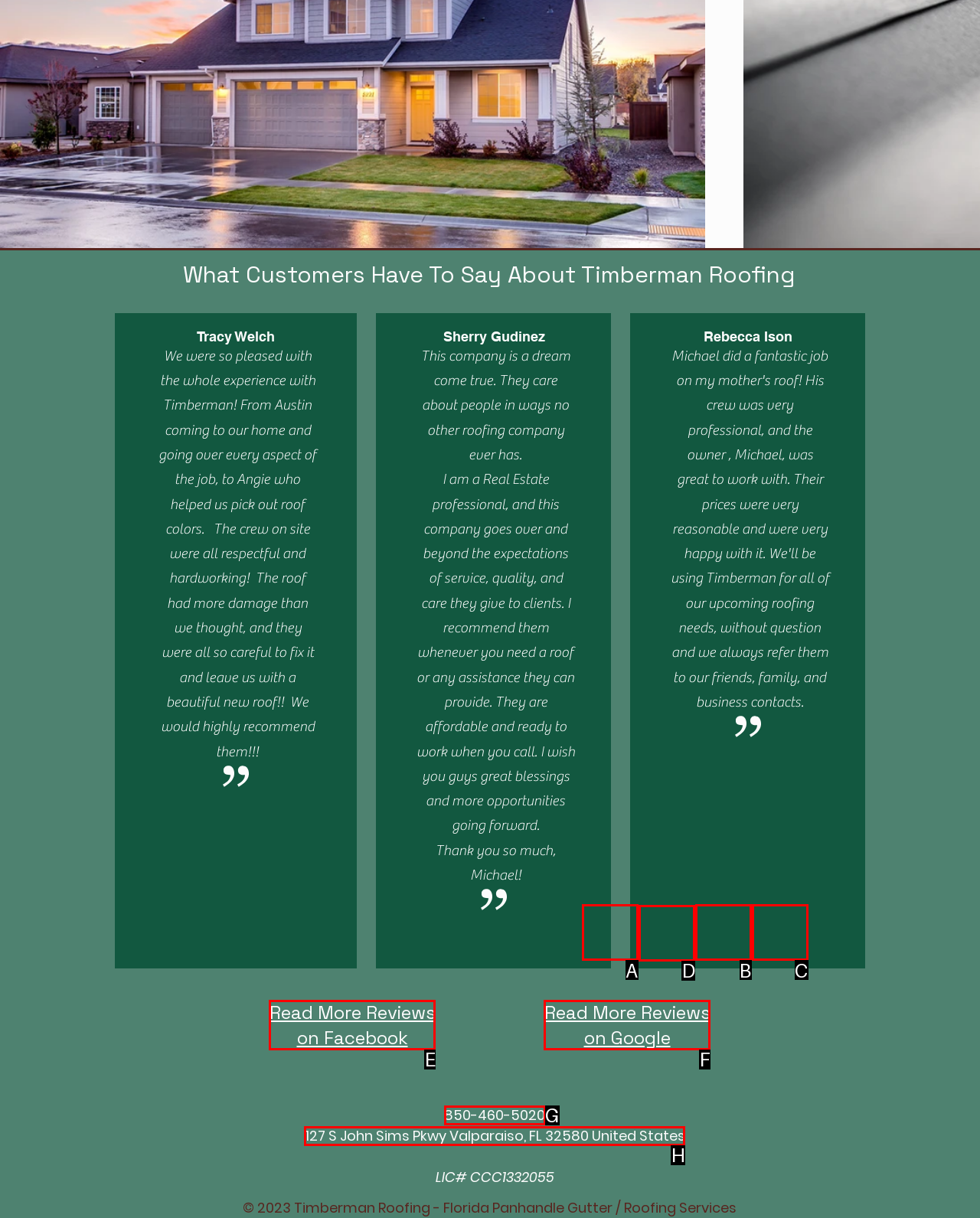Choose the HTML element that should be clicked to accomplish the task: View Timberman's Facebook page. Answer with the letter of the chosen option.

D